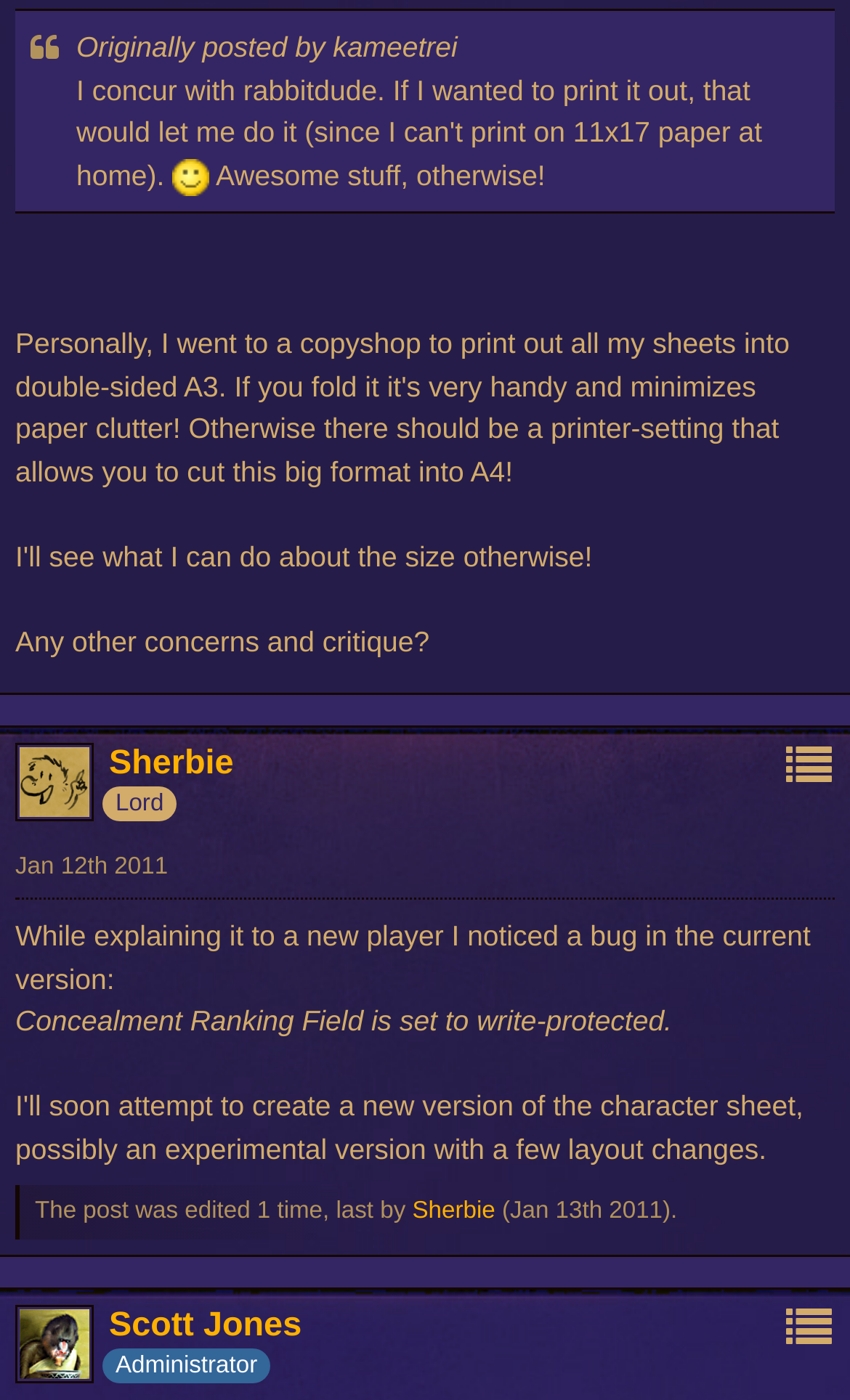Identify the bounding box coordinates of the HTML element based on this description: "Google Plus".

[0.201, 0.375, 0.283, 0.398]